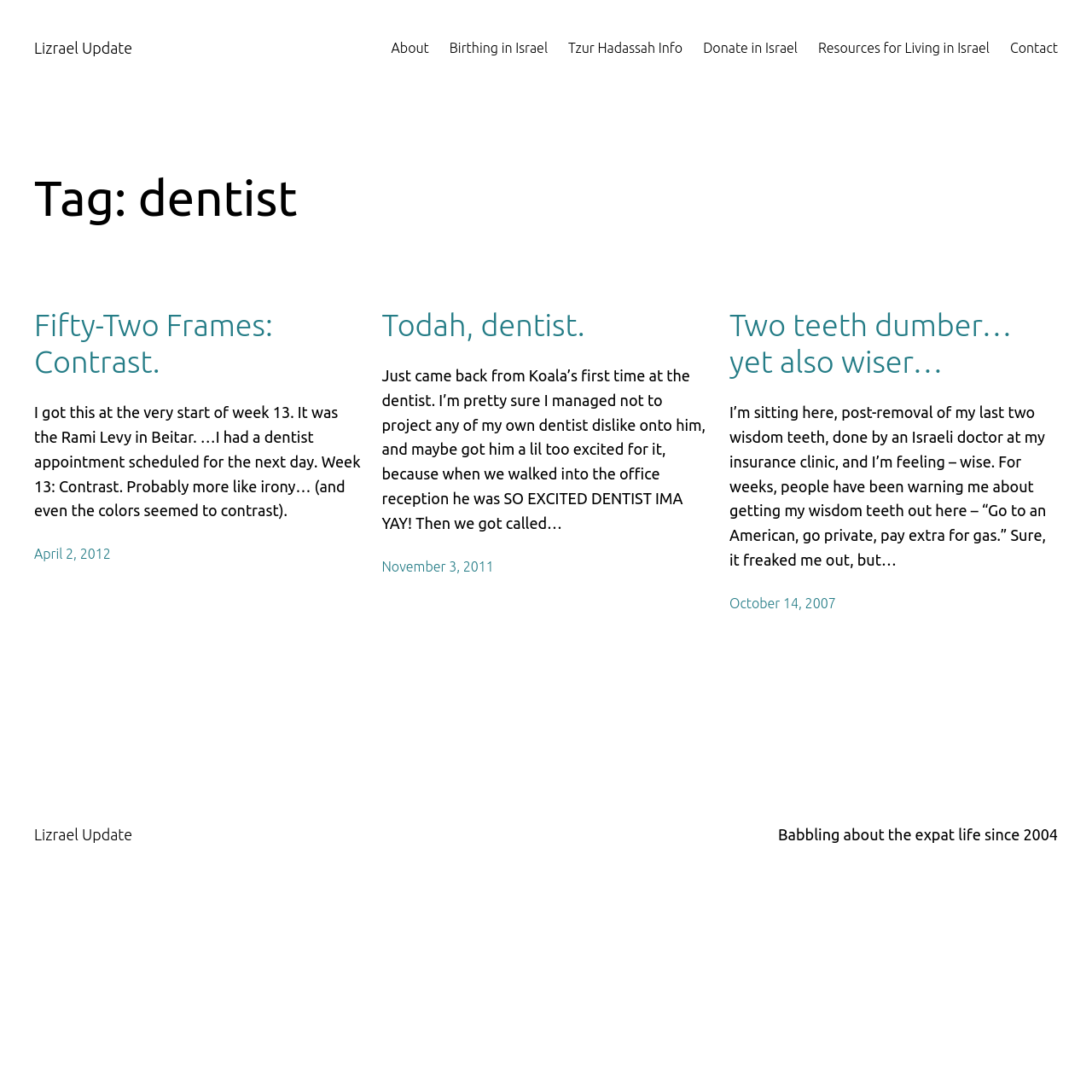Find the bounding box coordinates for the element that must be clicked to complete the instruction: "Read the post titled Fifty-Two Frames: Contrast.". The coordinates should be four float numbers between 0 and 1, indicated as [left, top, right, bottom].

[0.031, 0.28, 0.332, 0.348]